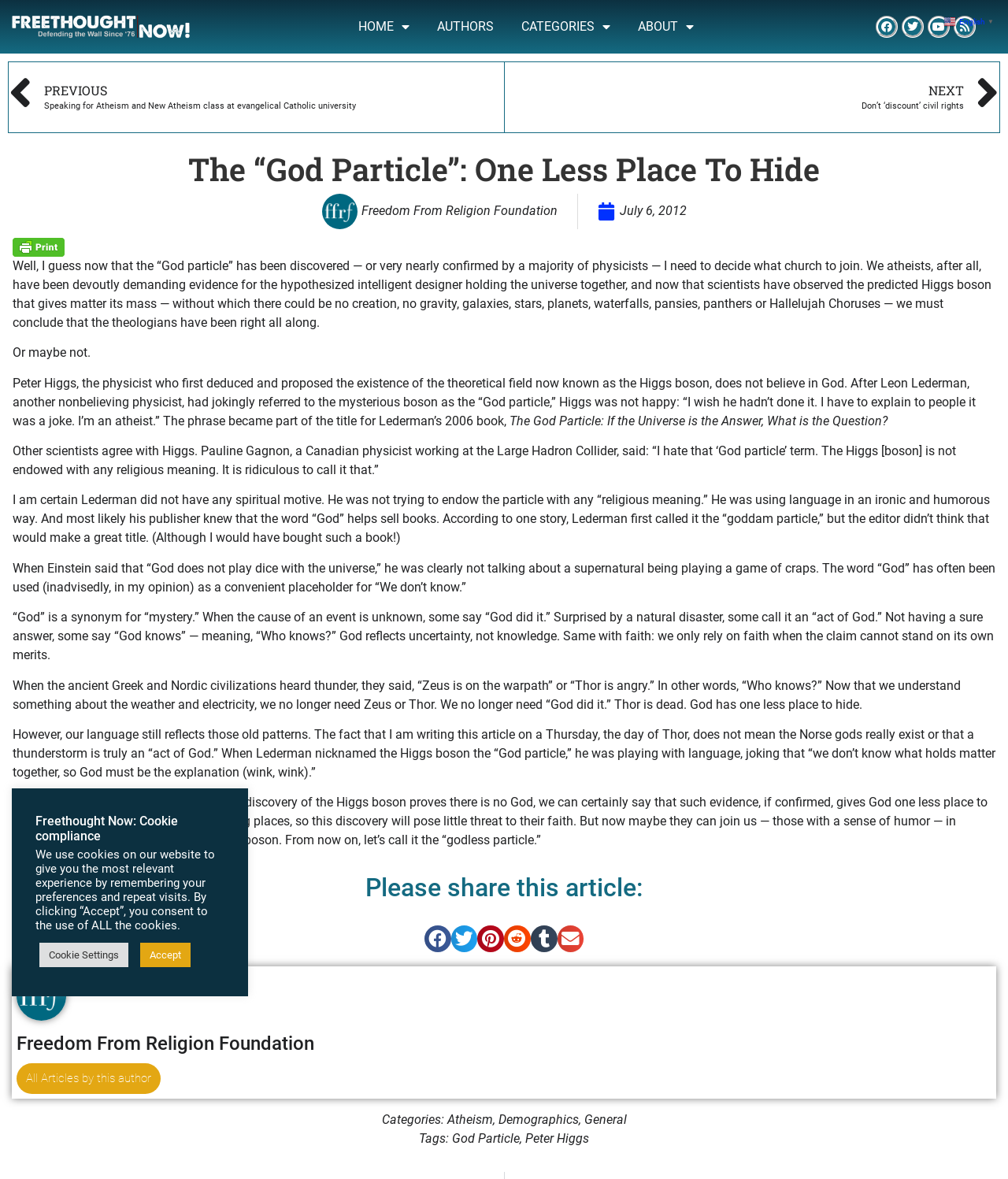Find the bounding box of the web element that fits this description: "NextDon’t ‘discount’ civil rightsNext".

[0.5, 0.053, 0.991, 0.112]